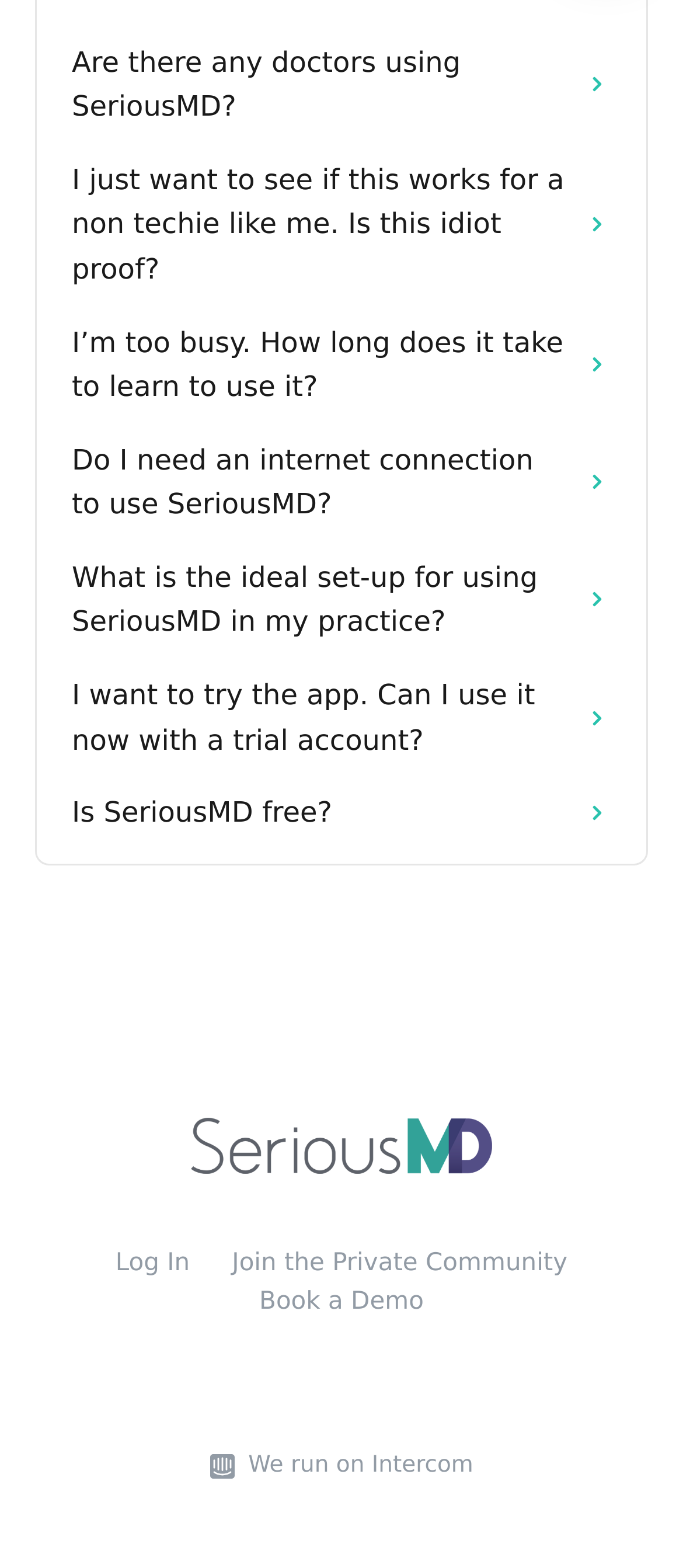Using the format (top-left x, top-left y, bottom-right x, bottom-right y), and given the element description, identify the bounding box coordinates within the screenshot: Join the Private Community

[0.34, 0.796, 0.831, 0.814]